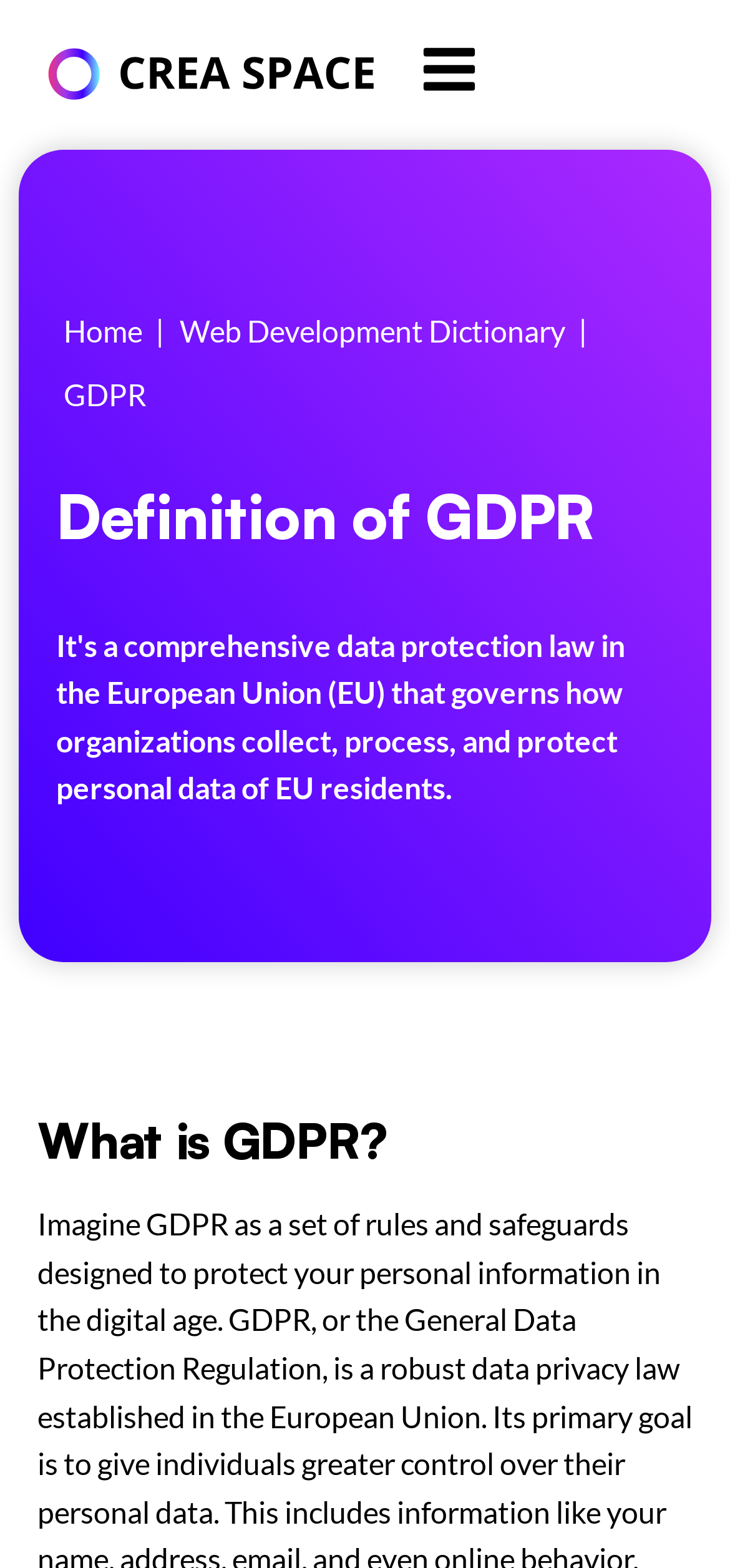Can you look at the image and give a comprehensive answer to the question:
How many links are in the navigation section?

I counted the links in the navigation section, which is labeled as 'Breadcrumb', and I found three links: 'Home', 'Web Development Dictionary', and another one that is not labeled.